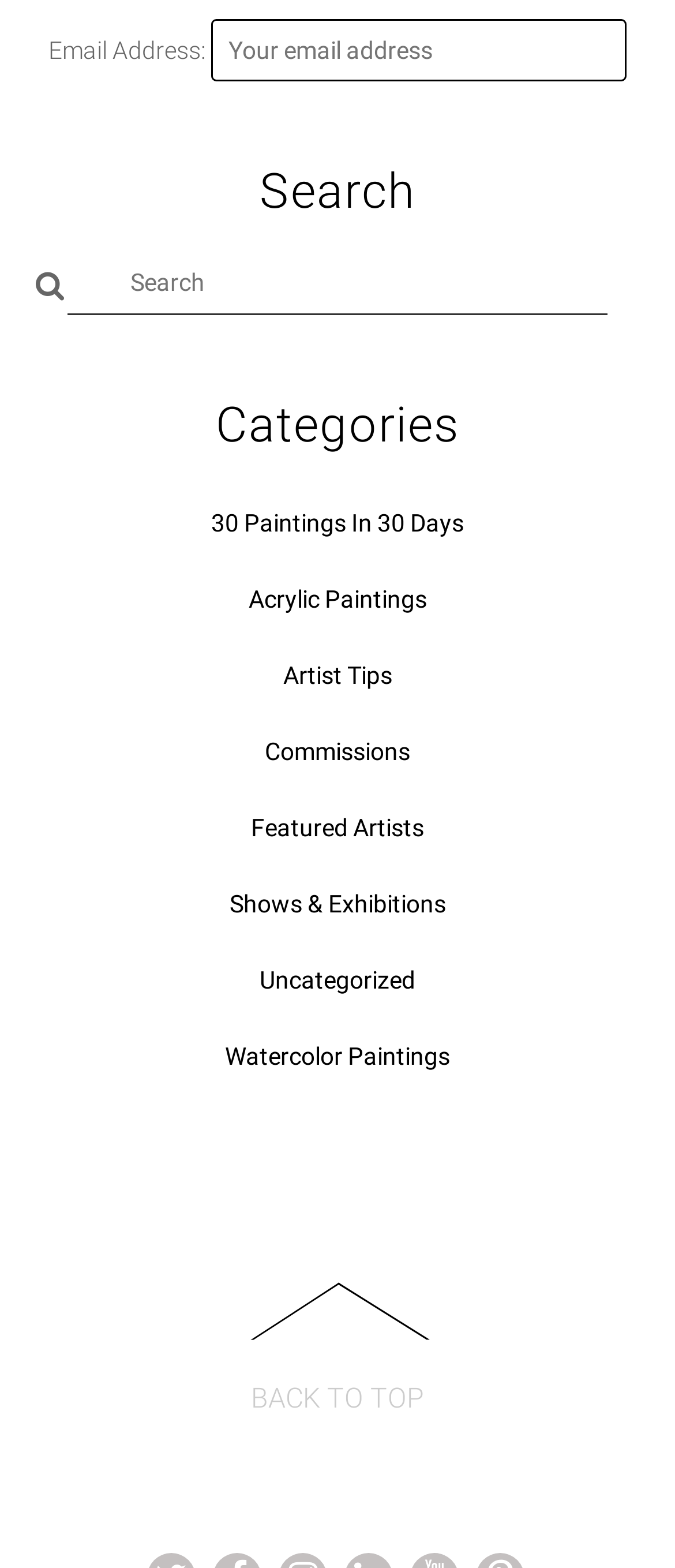Given the element description Uncategorized, specify the bounding box coordinates of the corresponding UI element in the format (top-left x, top-left y, bottom-right x, bottom-right y). All values must be between 0 and 1.

[0.385, 0.617, 0.615, 0.634]